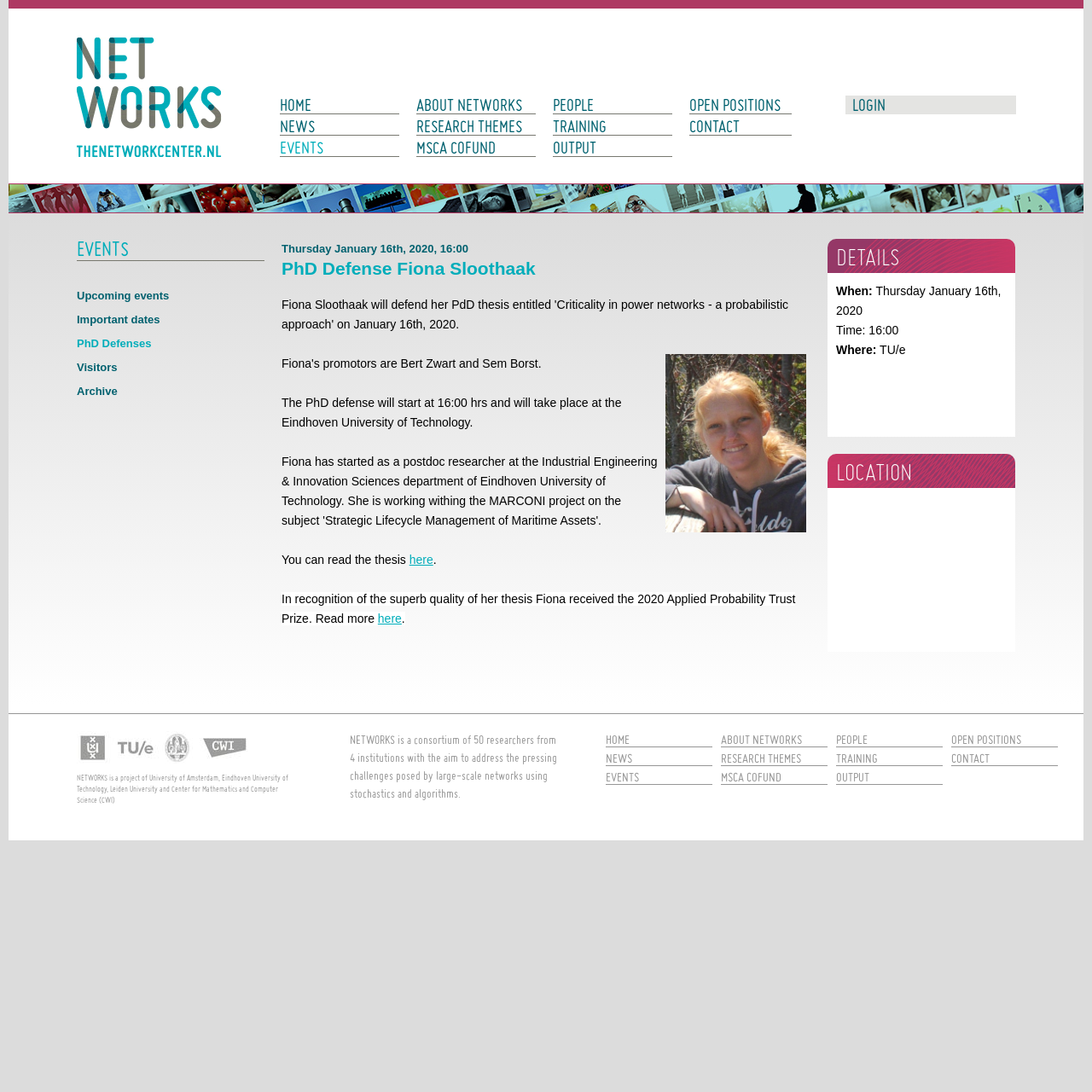Please determine the bounding box coordinates of the section I need to click to accomplish this instruction: "Read the thesis".

[0.375, 0.506, 0.397, 0.519]